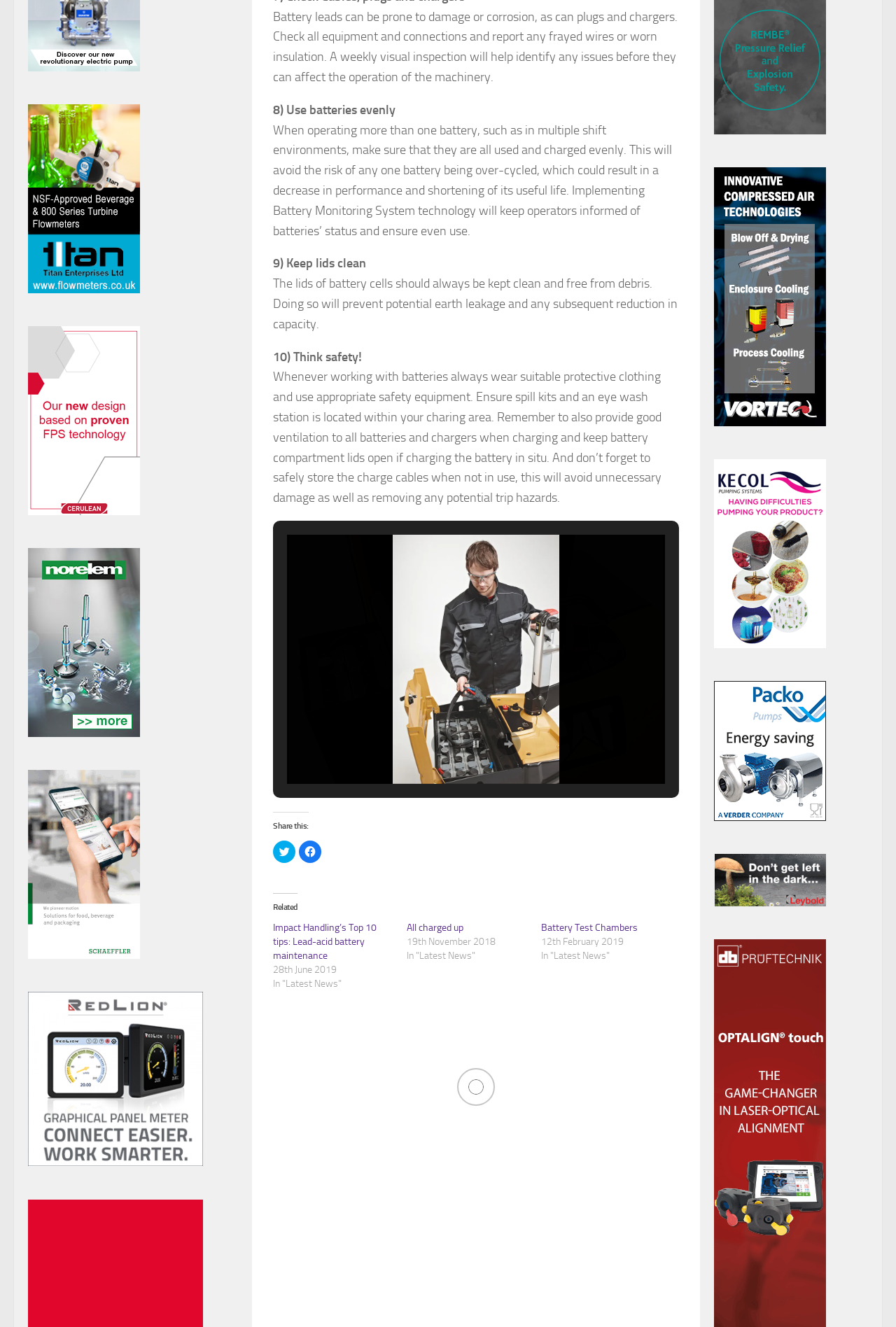Locate the bounding box coordinates of the UI element described by: "Our History". Provide the coordinates as four float numbers between 0 and 1, formatted as [left, top, right, bottom].

None